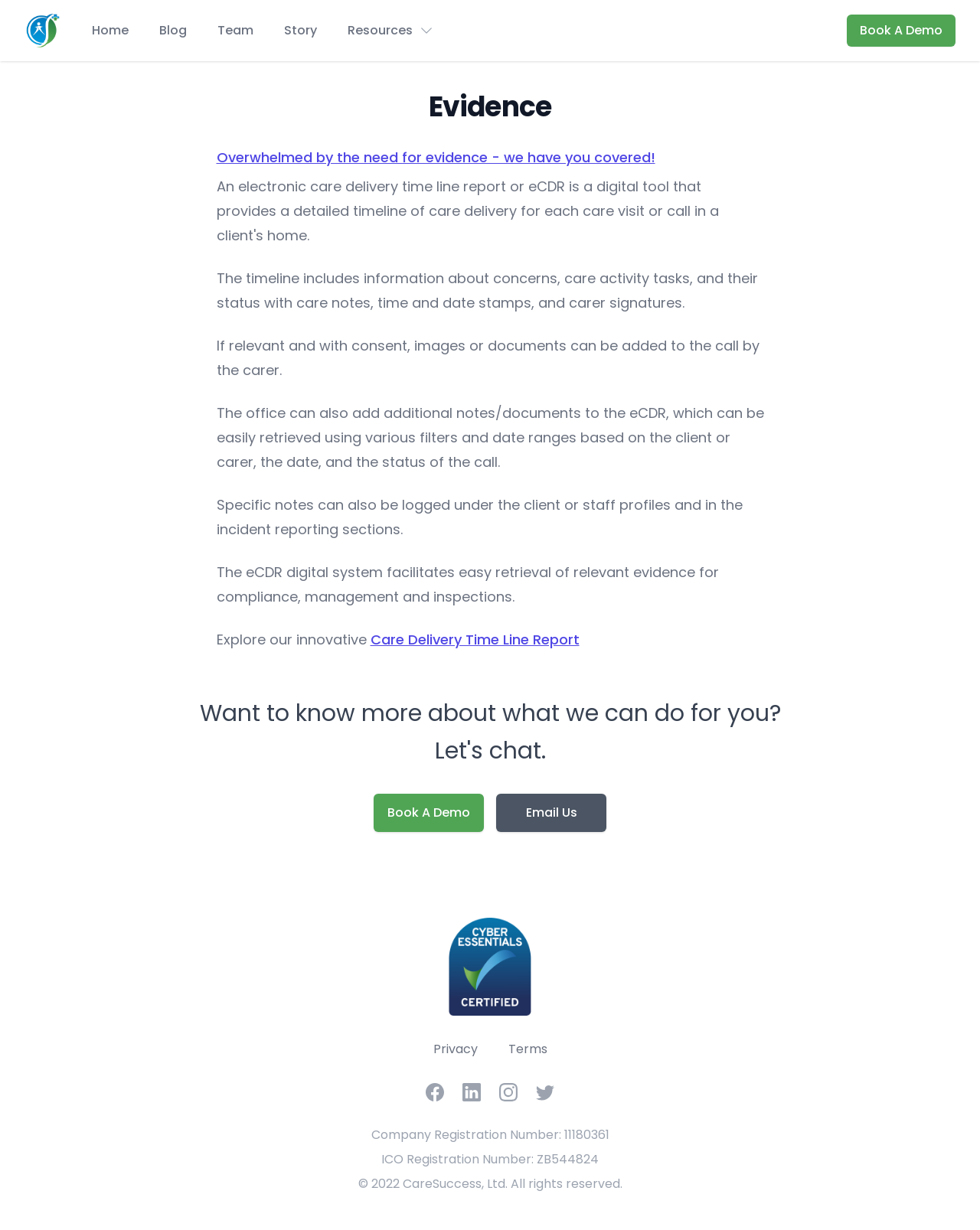How can specific notes be logged?
Offer a detailed and full explanation in response to the question.

I found the answer by reading the text on the webpage, which states 'Specific notes can also be logged under the client or staff profiles and in the incident reporting sections.'